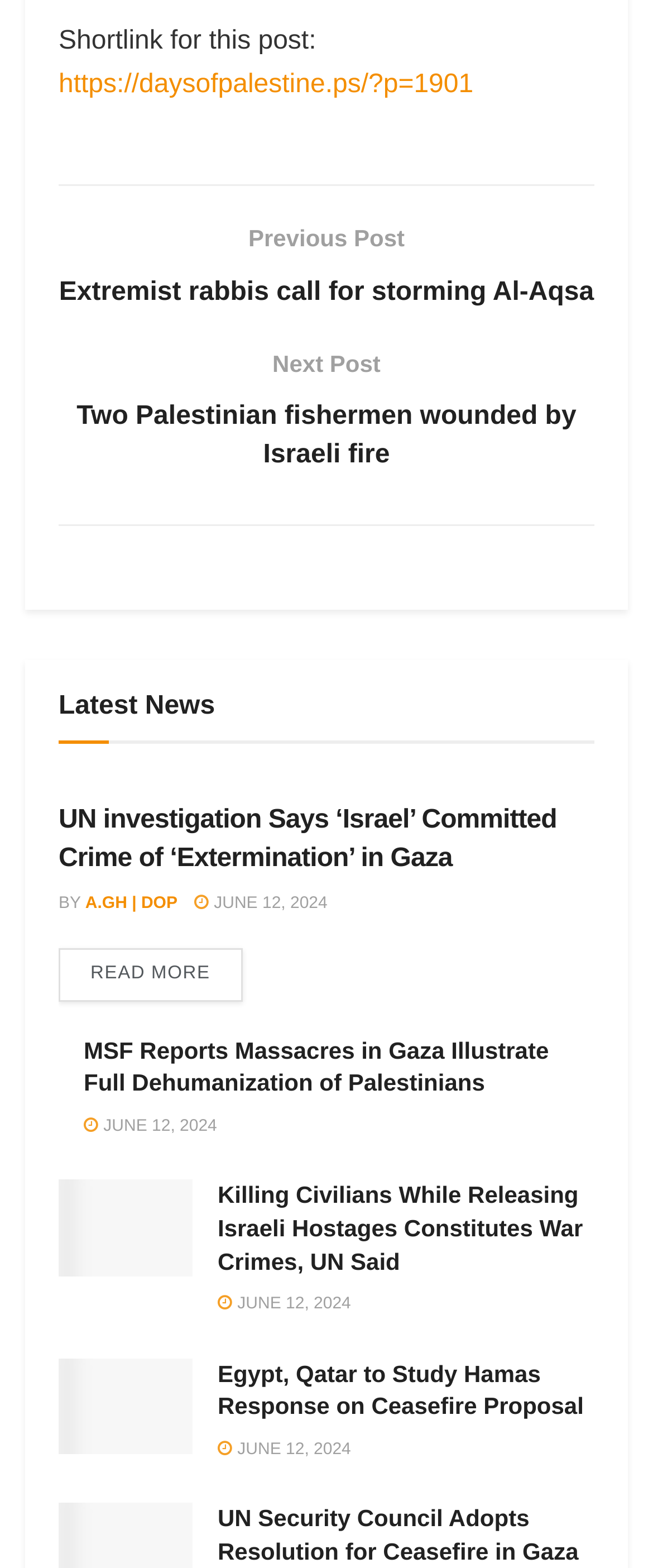Please identify the bounding box coordinates of the element that needs to be clicked to execute the following command: "Check the news 'Killing Civilians While Releasing Israeli Hostages Constitutes War Crimes, UN Said'". Provide the bounding box using four float numbers between 0 and 1, formatted as [left, top, right, bottom].

[0.09, 0.753, 0.295, 0.814]